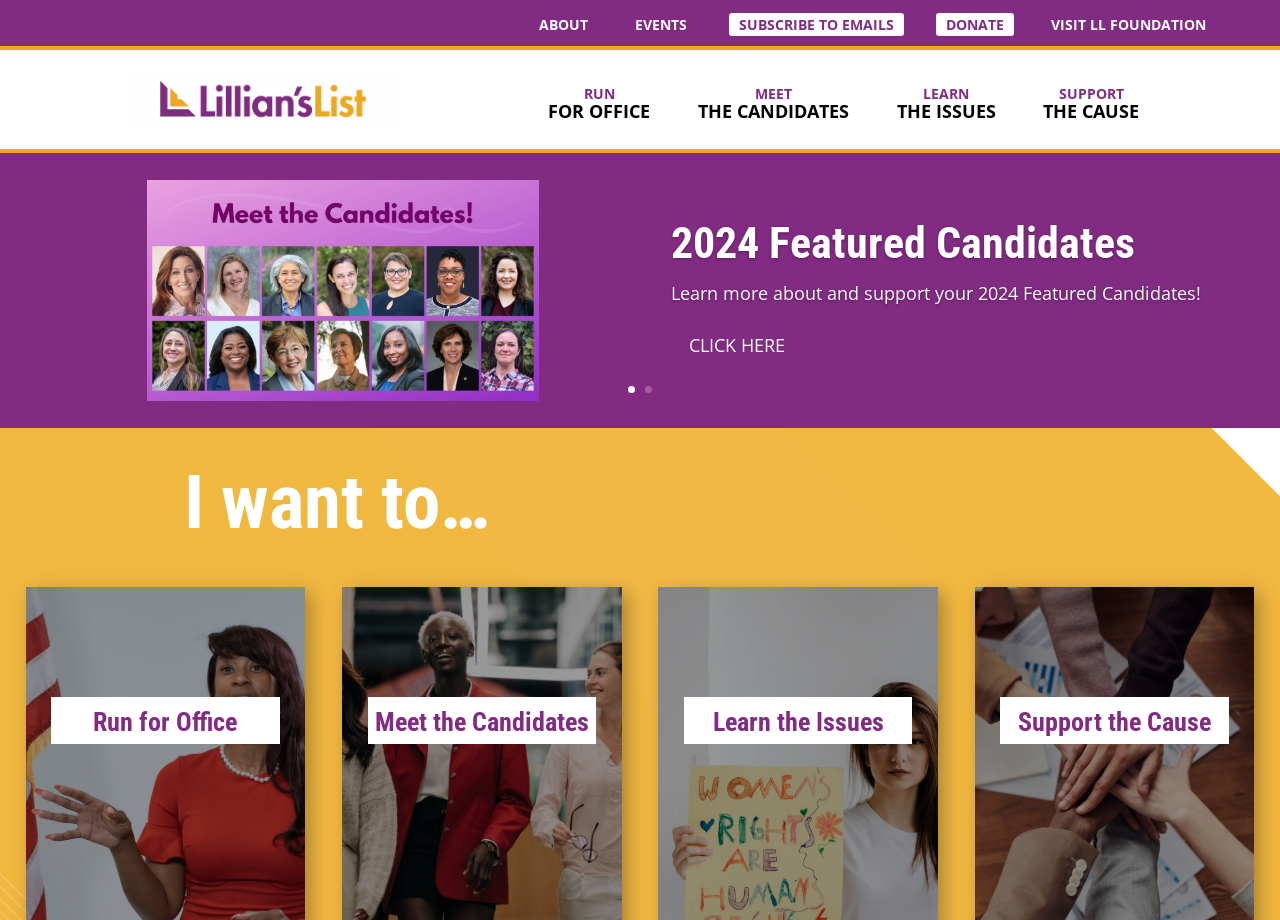Bounding box coordinates are specified in the format (top-left x, top-left y, bottom-right x, bottom-right y). All values are floating point numbers bounded between 0 and 1. Please provide the bounding box coordinate of the region this sentence describes: Meetthe Candidates

[0.535, 0.068, 0.673, 0.148]